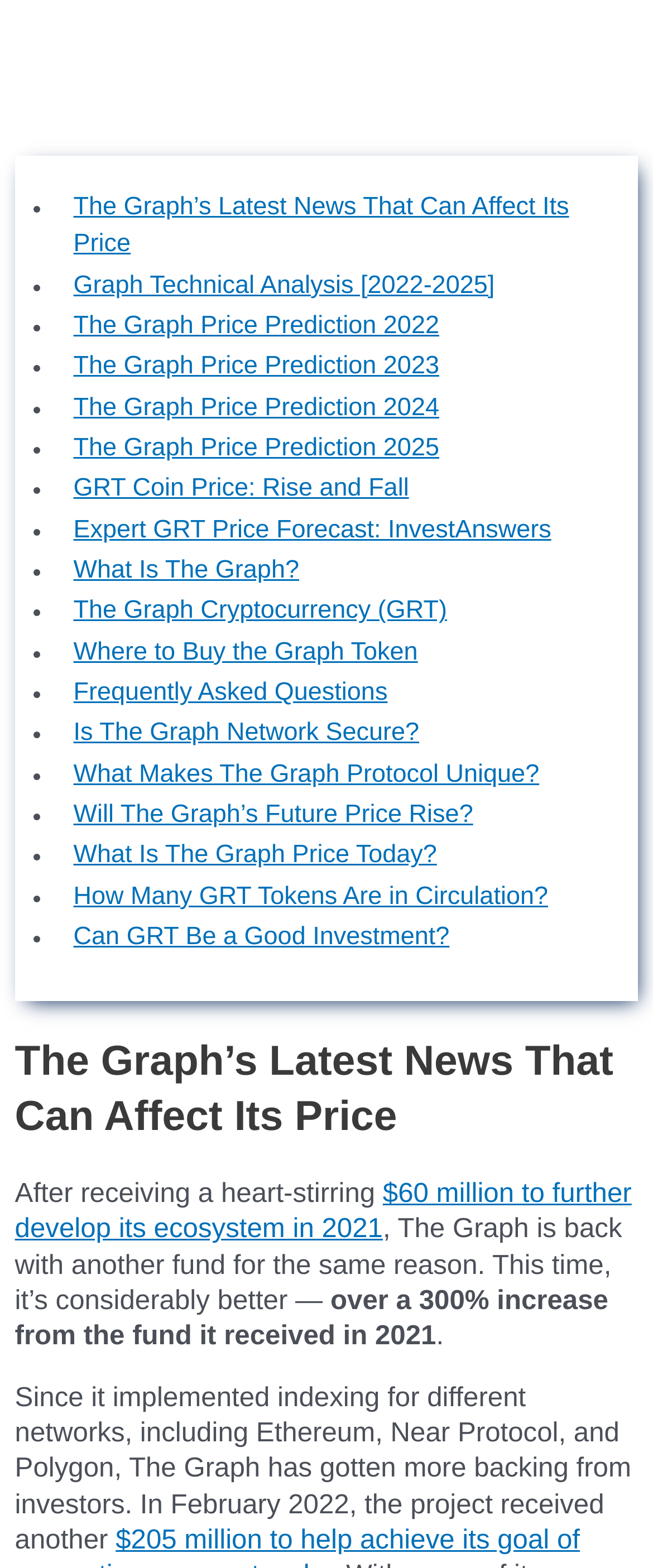Please respond to the question using a single word or phrase:
What is the latest news about The Graph?

Received funding